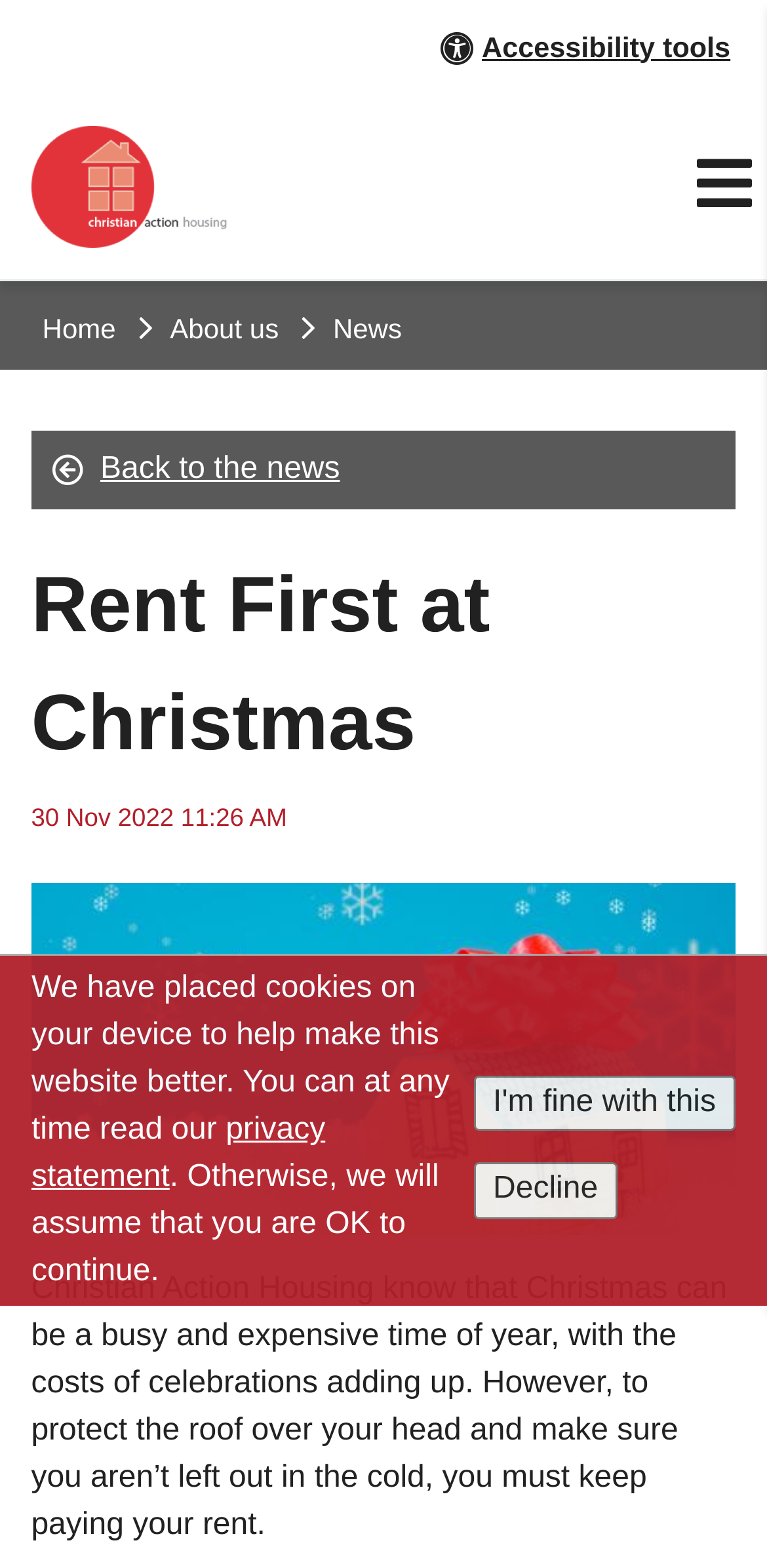Identify the bounding box coordinates of the element to click to follow this instruction: 'View news'. Ensure the coordinates are four float values between 0 and 1, provided as [left, top, right, bottom].

[0.434, 0.199, 0.524, 0.22]